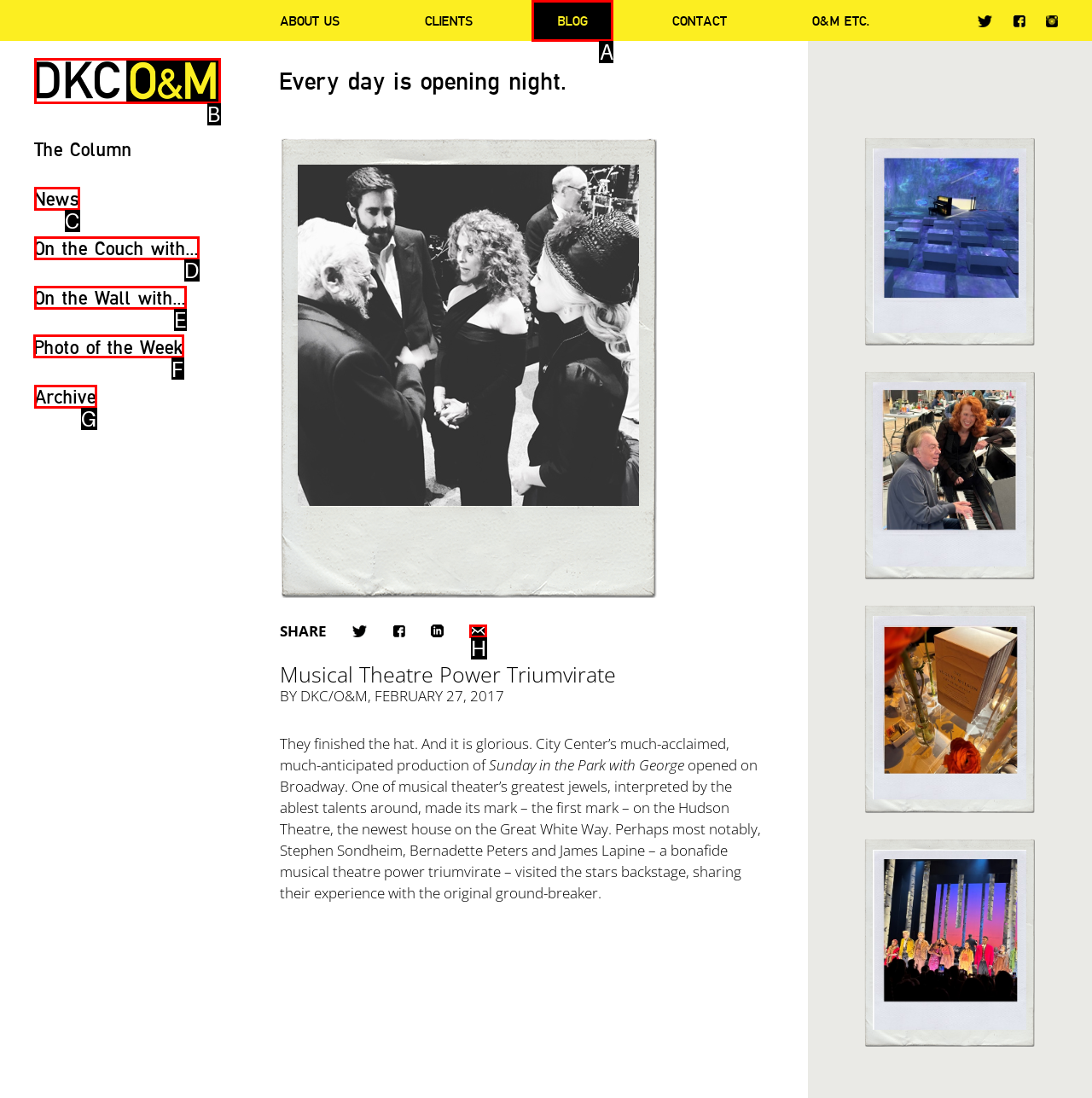Indicate the HTML element to be clicked to accomplish this task: View the photo of the week Respond using the letter of the correct option.

F